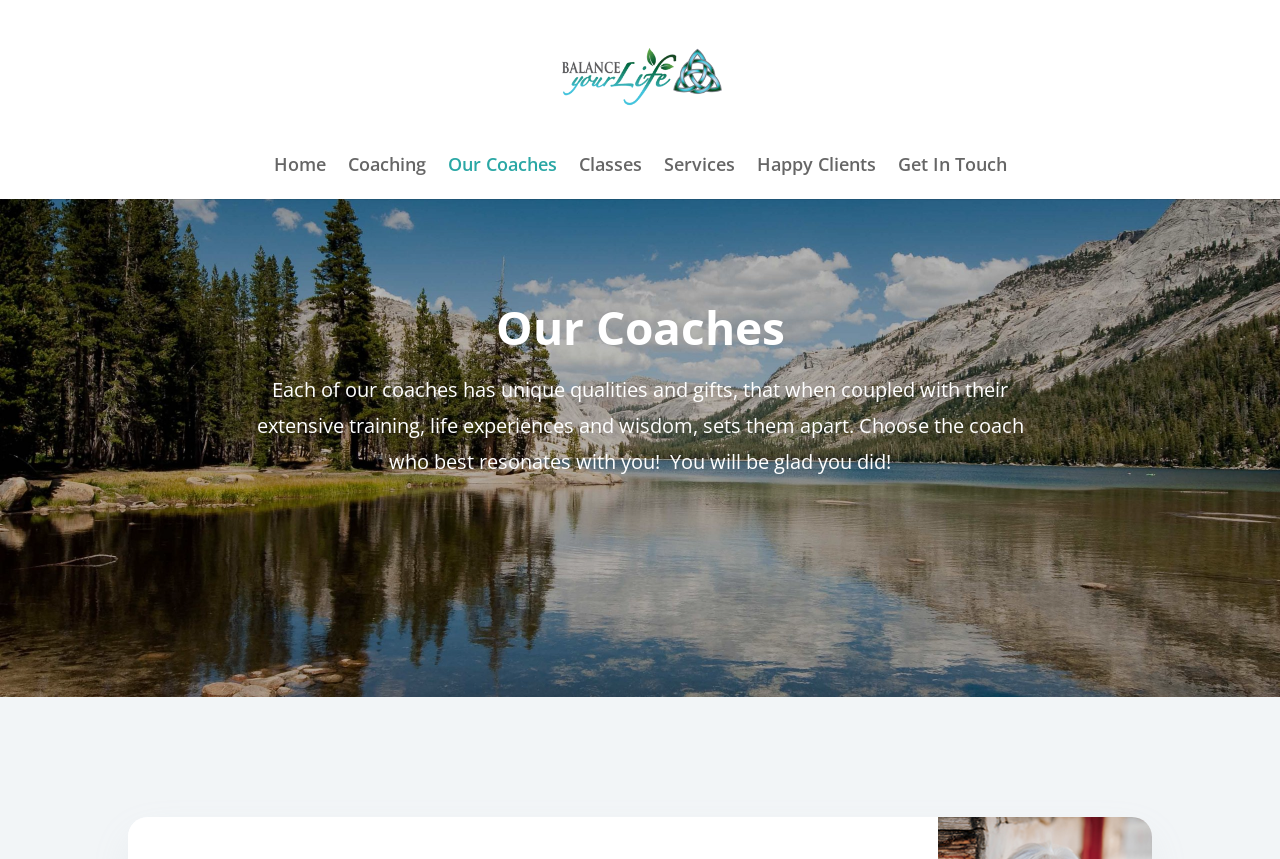Using a single word or phrase, answer the following question: 
How many links are in the top navigation bar?

7